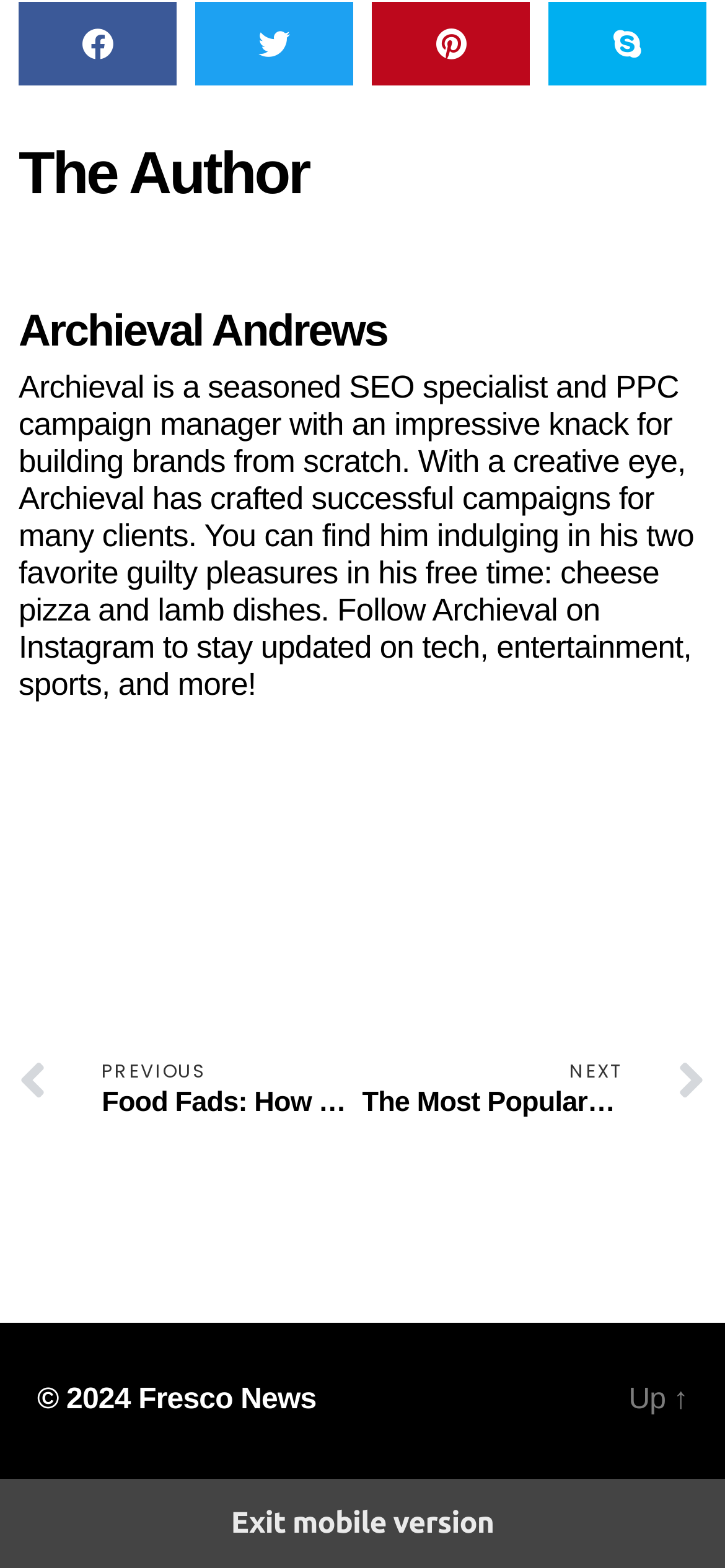Answer the question below in one word or phrase:
What is the copyright year of the website?

2024